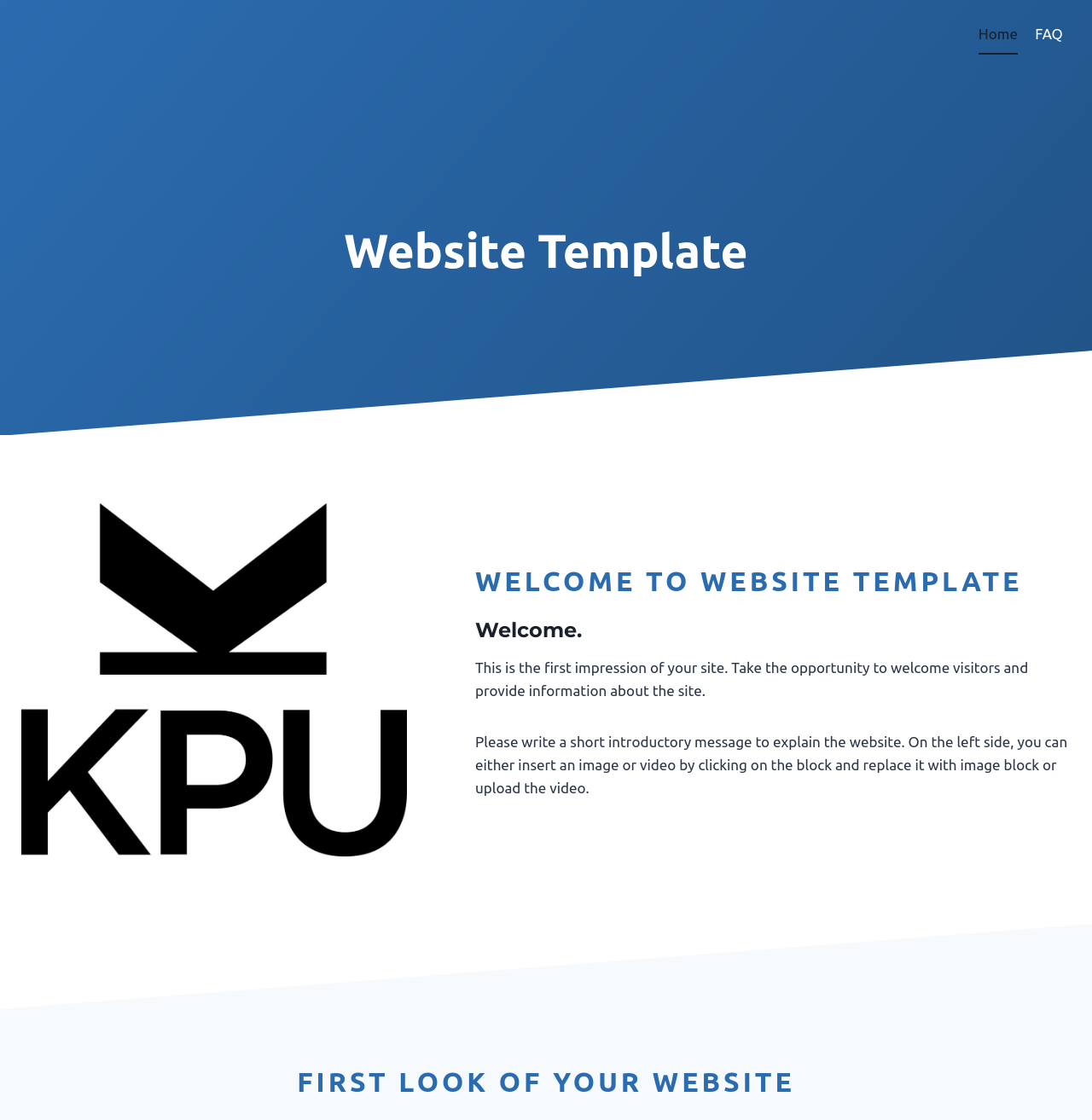What is the location of the image or video block?
Answer the question with just one word or phrase using the image.

Left side